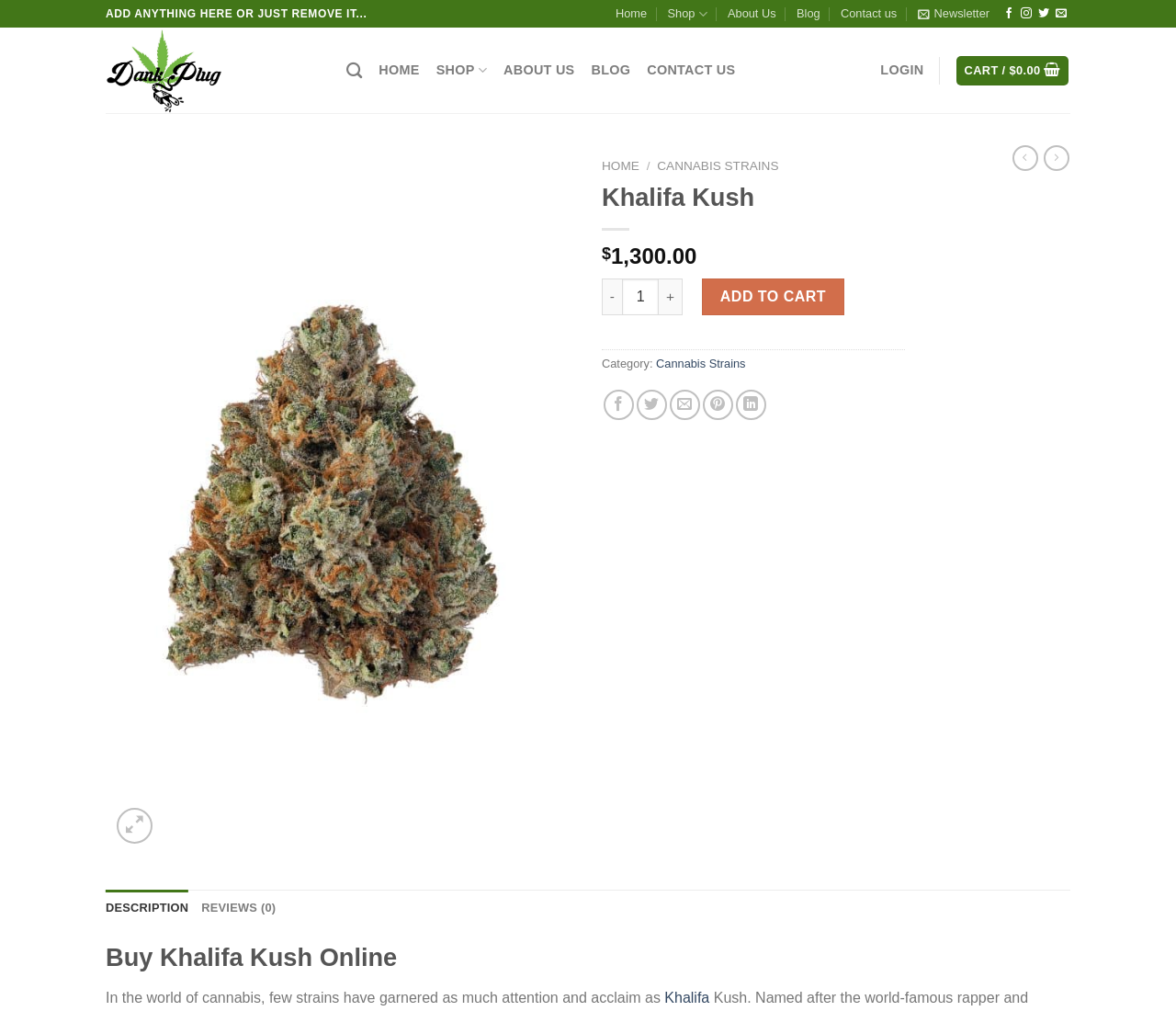Bounding box coordinates must be specified in the format (top-left x, top-left y, bottom-right x, bottom-right y). All values should be floating point numbers between 0 and 1. What are the bounding box coordinates of the UI element described as: Cannabis Strains

[0.558, 0.353, 0.634, 0.366]